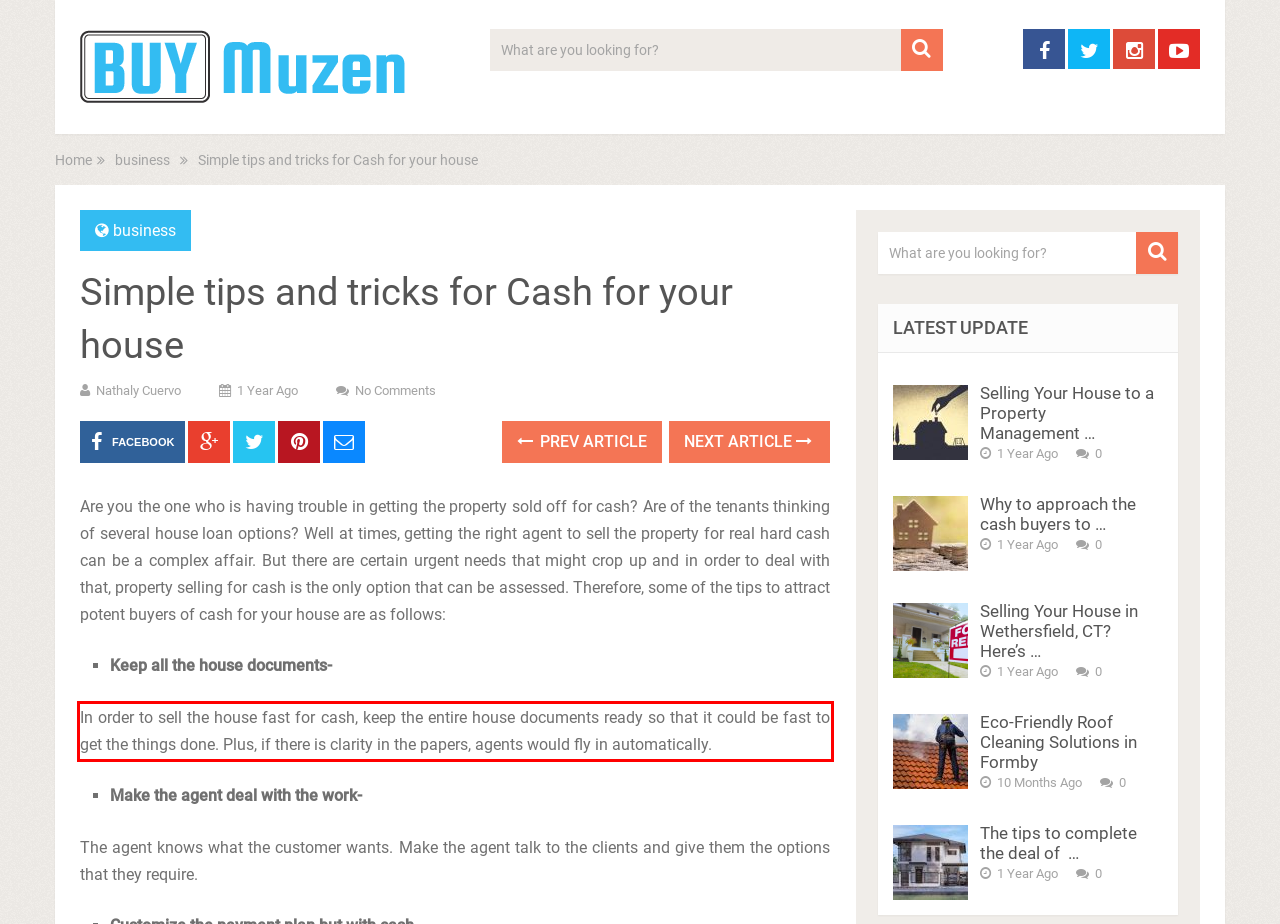Given a screenshot of a webpage with a red bounding box, extract the text content from the UI element inside the red bounding box.

In order to sell the house fast for cash, keep the entire house documents ready so that it could be fast to get the things done. Plus, if there is clarity in the papers, agents would fly in automatically.